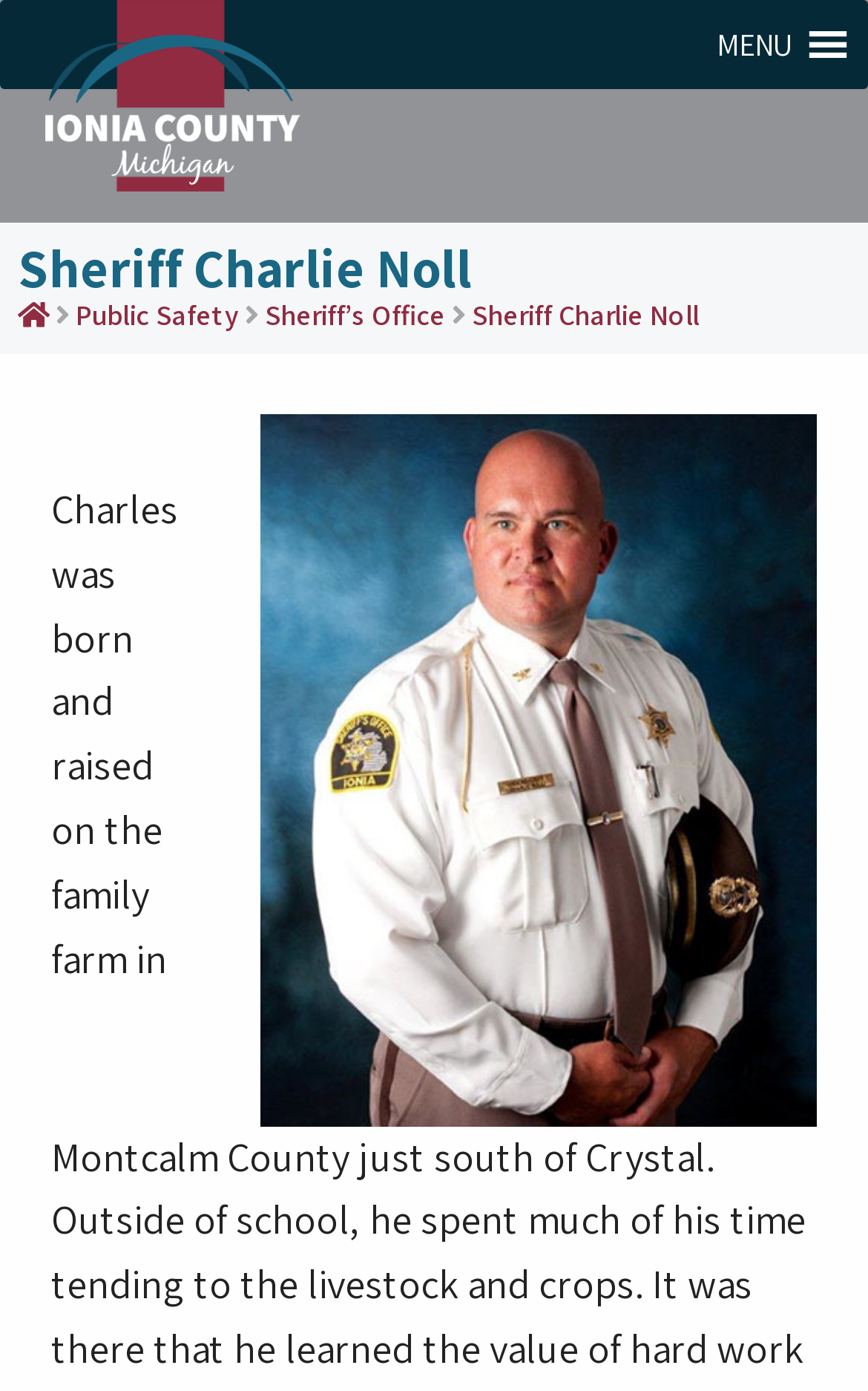Please reply with a single word or brief phrase to the question: 
What is the text above the sheriff's image?

Sheriff Charlie Noll